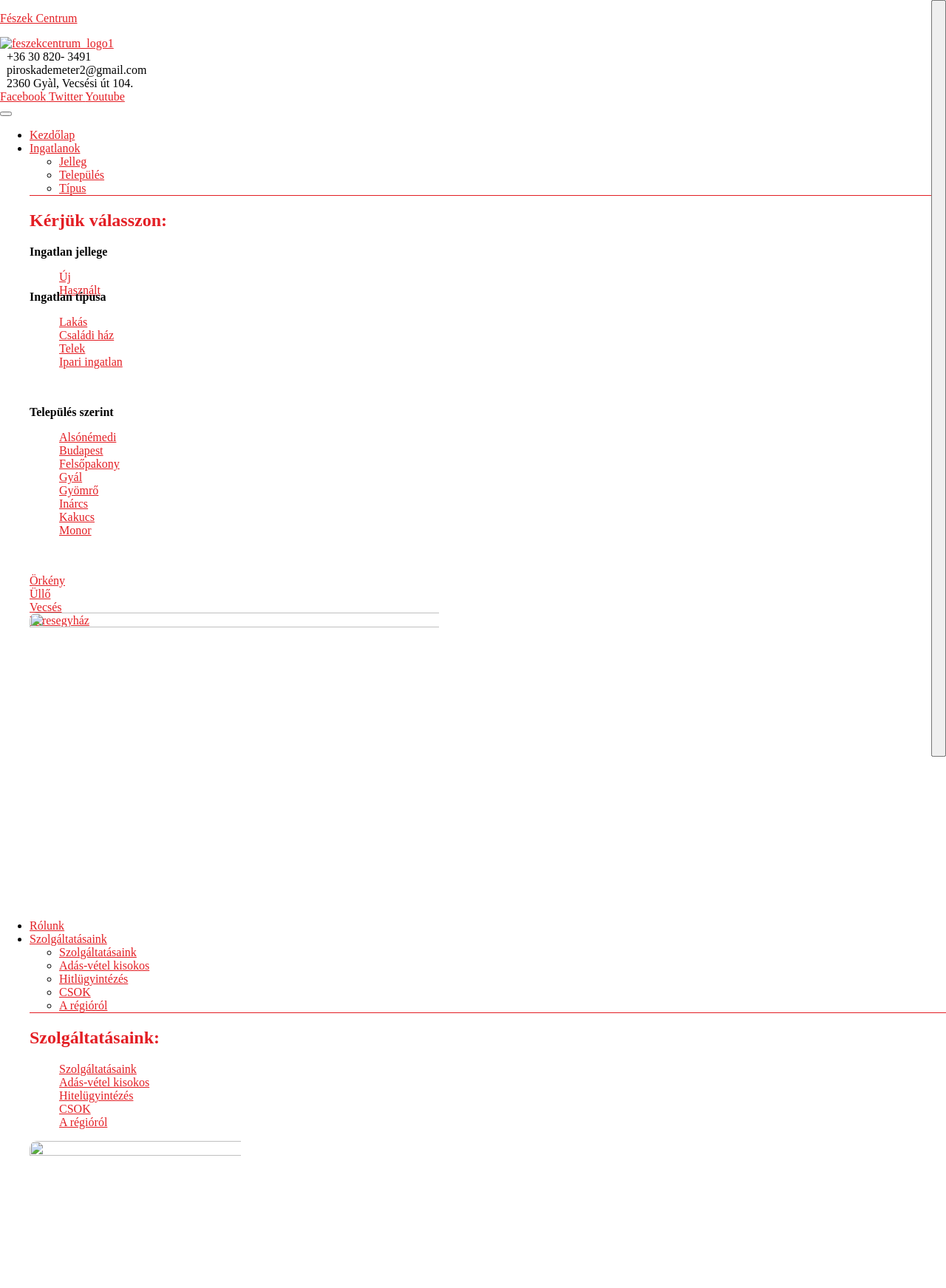Please identify the primary heading on the webpage and return its text.

VDR and Management